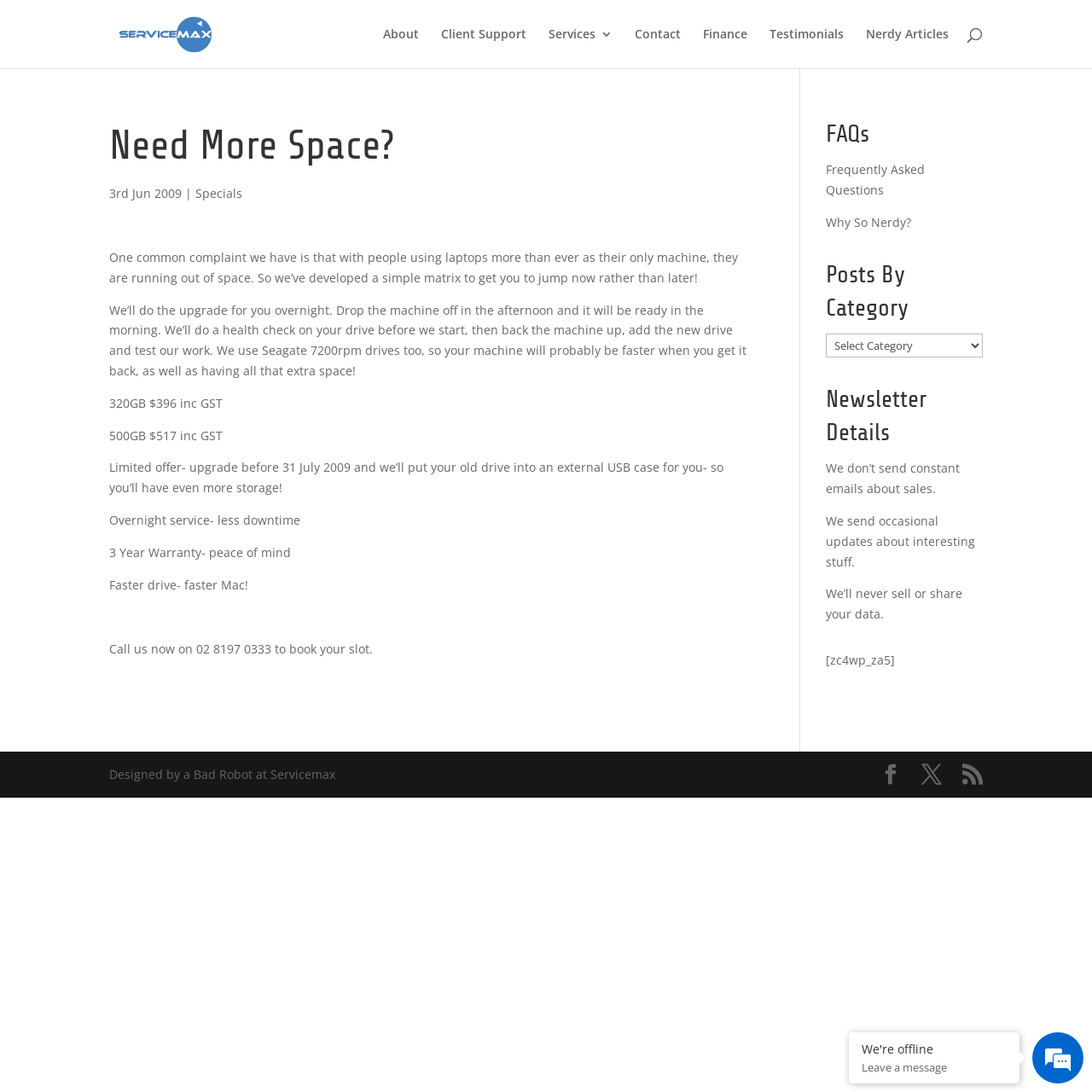Determine the bounding box coordinates of the element's region needed to click to follow the instruction: "Read the 'Need More Space?' article". Provide these coordinates as four float numbers between 0 and 1, formatted as [left, top, right, bottom].

[0.1, 0.108, 0.689, 0.623]